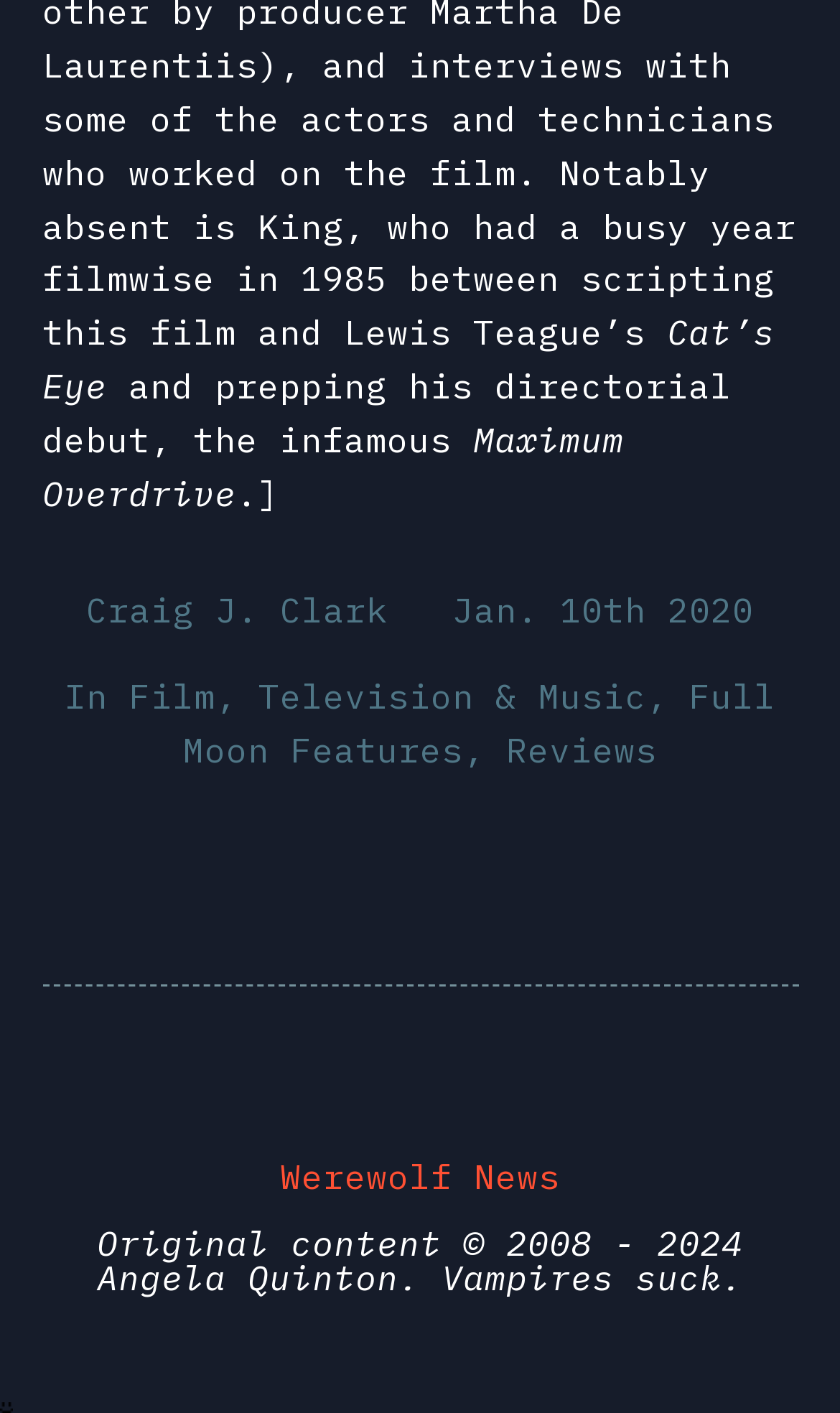Answer this question in one word or a short phrase: What is the date of the article?

Jan. 10th 2020